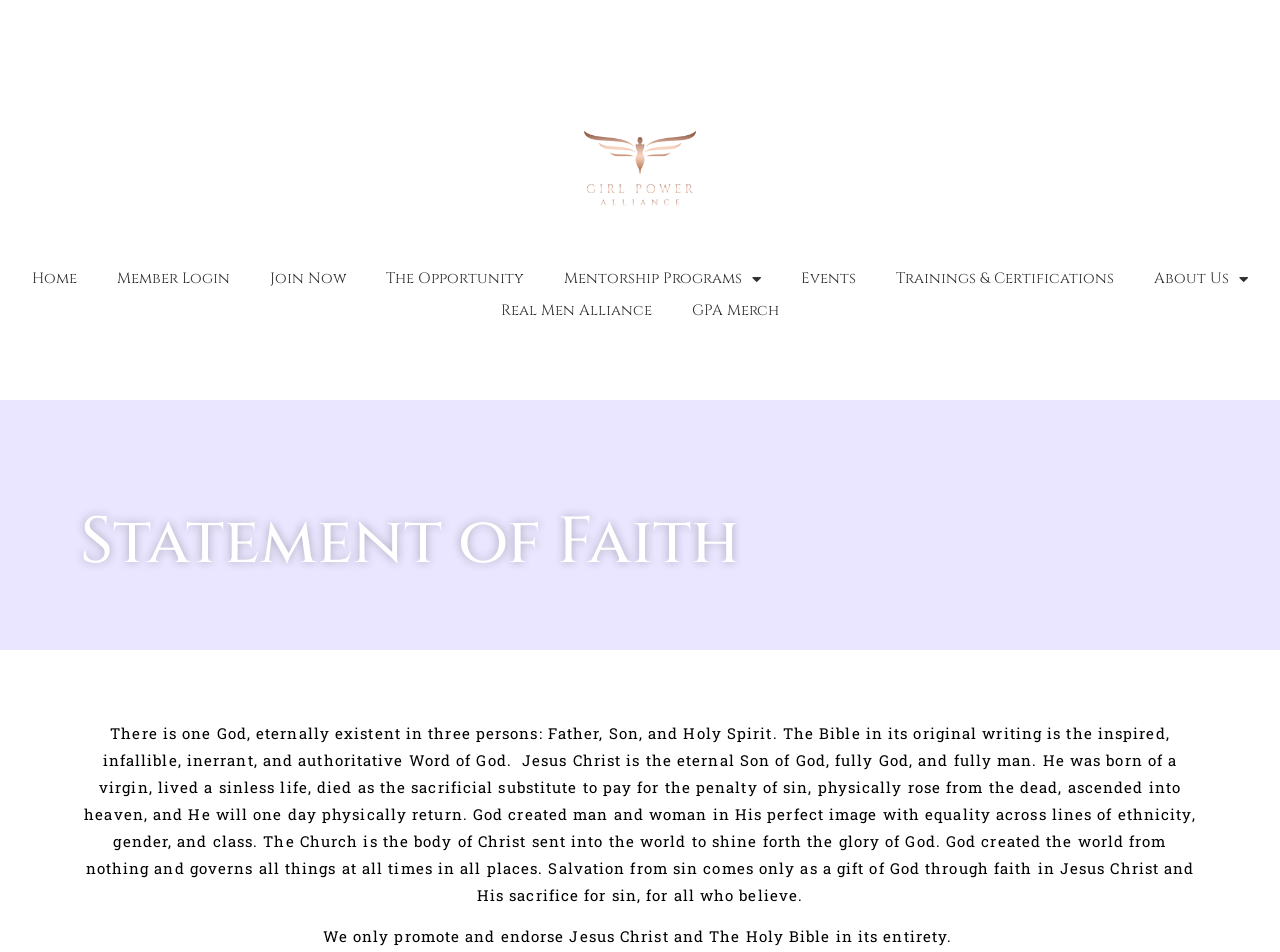Explain the features and main sections of the webpage comprehensively.

The webpage is about the Statement of Faith of the Girl Power Alliance. At the top, there is a navigation menu with 8 links: "Home", "Member Login", "Join Now", "The Opportunity", "Mentorship Programs", "Events", "Trainings & Certifications", and "About Us". These links are positioned horizontally, with "Home" on the left and "About Us" on the right. Below the navigation menu, there are two additional links, "Real Men Alliance" and "GPA Merch", positioned side by side.

The main content of the webpage is a statement of faith, which is divided into two paragraphs. The first paragraph is a heading that reads "Statement of Faith". The second paragraph is a lengthy text that outlines the organization's beliefs, including the nature of God, Jesus Christ, and salvation. This text is positioned below the navigation menu and occupies most of the webpage.

At the very bottom of the webpage, there is a short statement that reads "We only promote and endorse Jesus Christ and The Holy Bible in its entirety." This text is positioned below the main statement of faith and is centered horizontally.